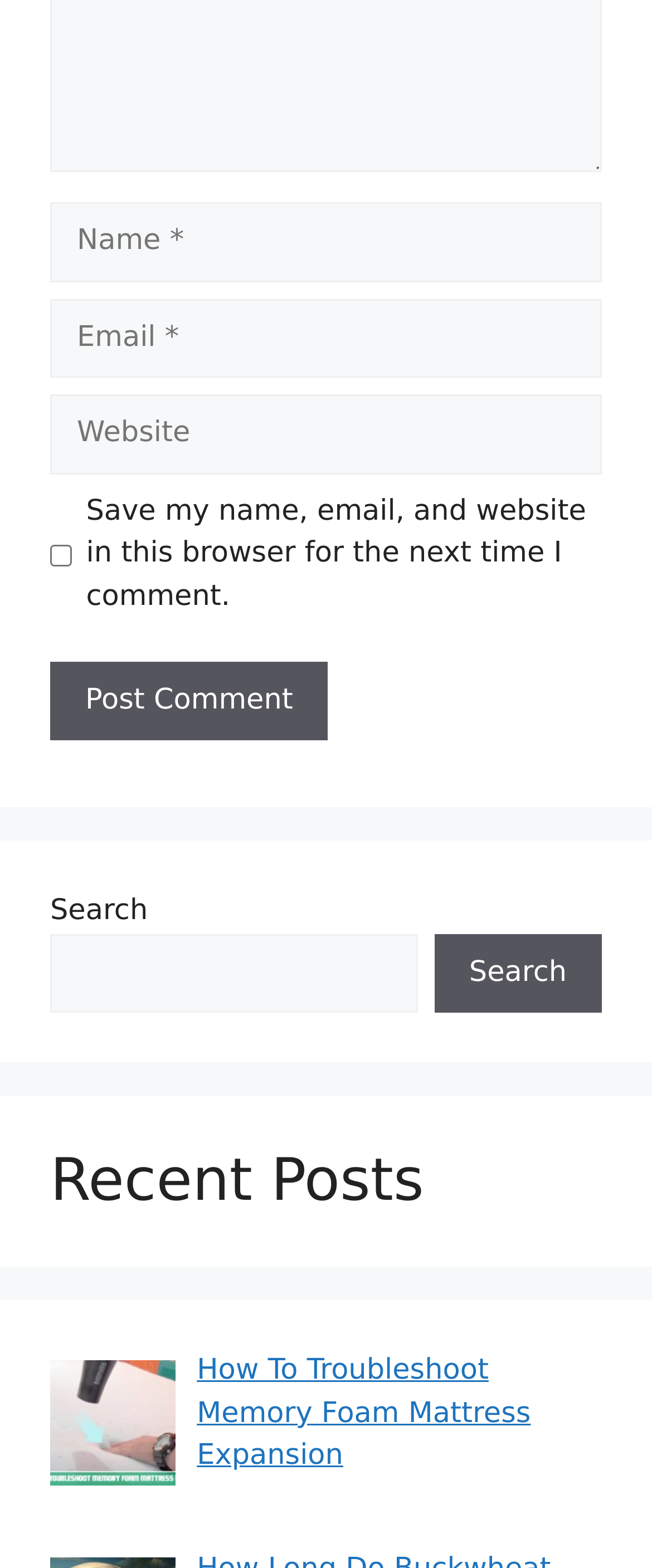Determine the bounding box coordinates of the UI element described below. Use the format (top-left x, top-left y, bottom-right x, bottom-right y) with floating point numbers between 0 and 1: Search

[0.666, 0.596, 0.923, 0.646]